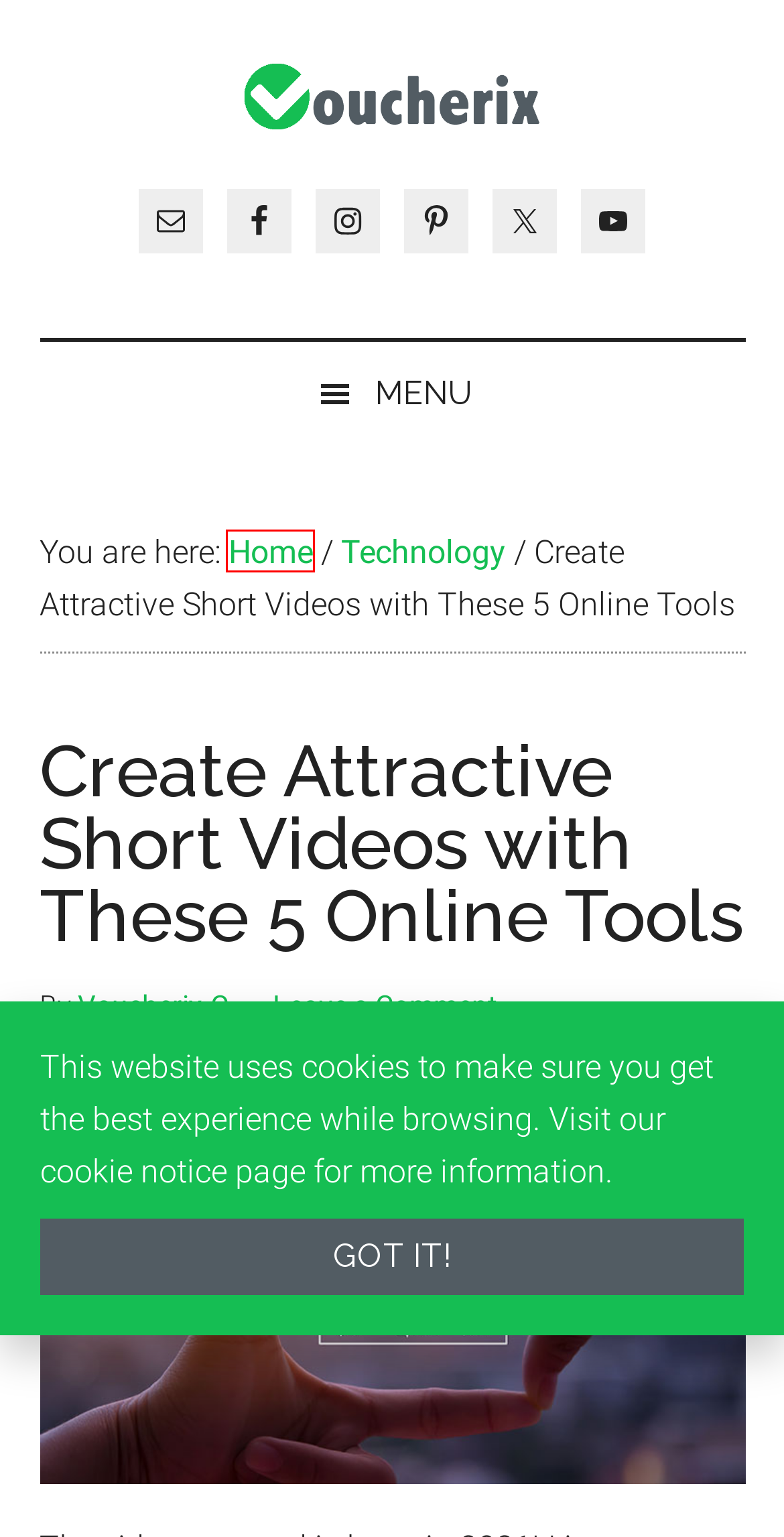Given a screenshot of a webpage featuring a red bounding box, identify the best matching webpage description for the new page after the element within the red box is clicked. Here are the options:
A. Custom Wedding Welcome Gifts For Florida Wedding | Voucherix
B. Newsletter Subscription For The Latest News | Voucherix
C. Mother's Day Gift Ideas for Every Budget | Voucherix
D. The Ultimate Guide to Finding the Perfect Fitting Men's Shirt | Voucherix
E. Fashion & Beauty, Lifestyle, Savings & More | Voucherix
F. Disclosure Policy | Voucherix
G. Privacy Policy | Voucherix
H. Could modular homes be a sustainable solution to the UK’s housing crisis? | Voucherix

E